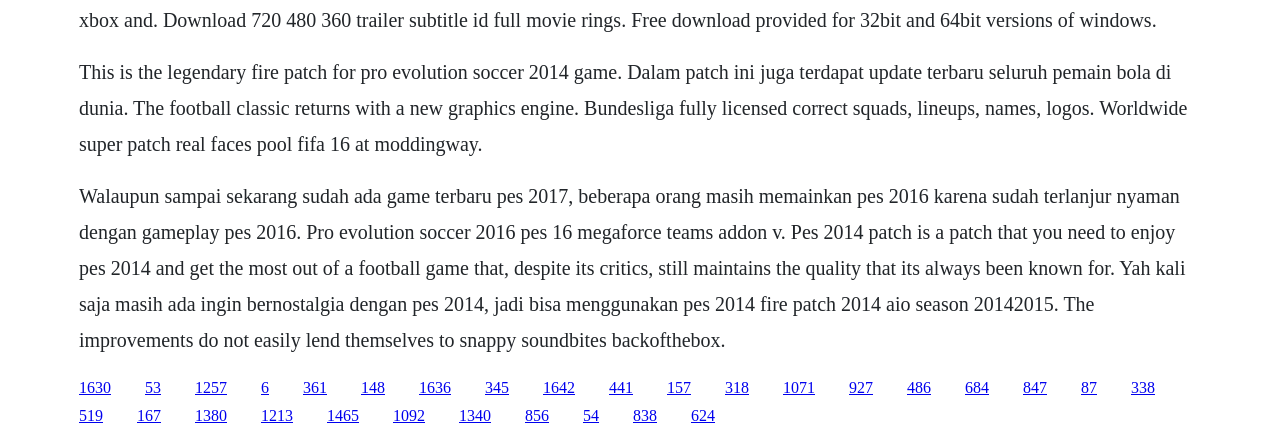Could you indicate the bounding box coordinates of the region to click in order to complete this instruction: "Explore the Pro Evolution Soccer 2016 Pes 16 megaforce teams addon".

[0.152, 0.928, 0.177, 0.967]